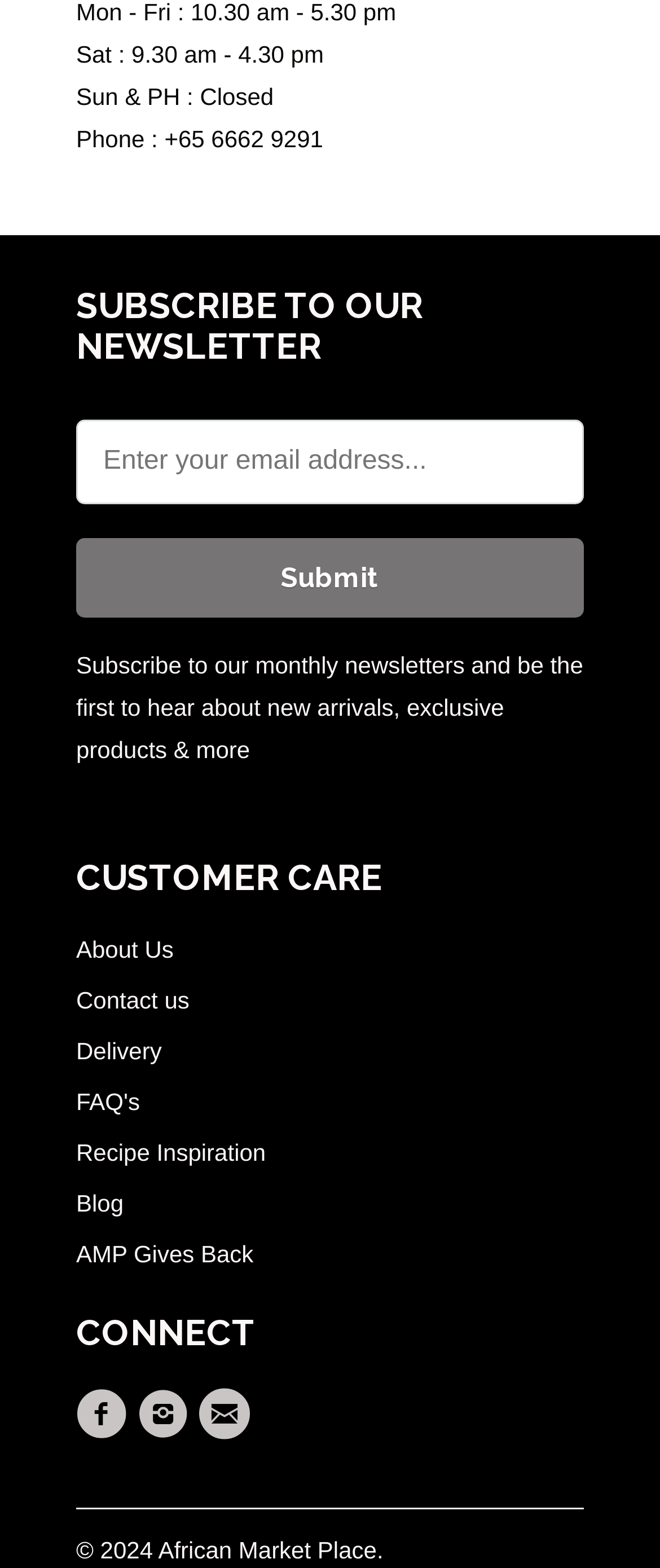Determine the bounding box coordinates for the clickable element required to fulfill the instruction: "Contact us". Provide the coordinates as four float numbers between 0 and 1, i.e., [left, top, right, bottom].

[0.115, 0.629, 0.287, 0.647]